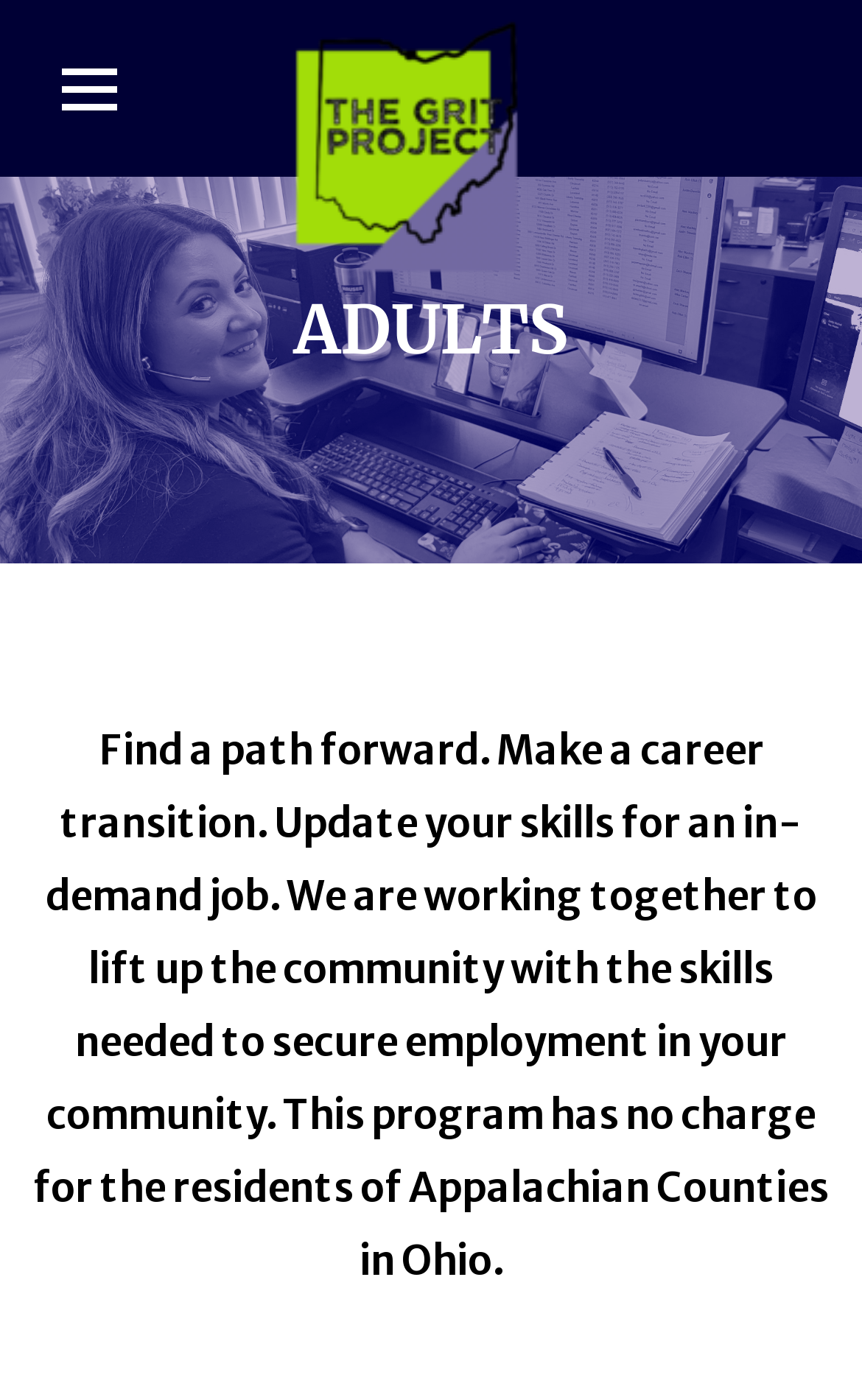Provide a comprehensive description of the webpage.

The webpage appears to be focused on career training and job opportunities in rural Ohio. At the top of the page, there is a main navigation section that spans the entire width of the page. Within this section, there is a heading labeled "Main Navigation" and a button to toggle navigation, which is currently not expanded.

Below the navigation section, there is a header area that contains a link to "Grit Ohio" accompanied by an image with the same name. The header area also includes a heading labeled "ADULTS".

The main content of the page is a paragraph of text that describes the program's purpose, which is to help individuals make a career transition and update their skills for in-demand jobs. The program is specifically targeted towards residents of Appalachian Counties in Ohio and has no charge for them. This text is positioned below the header area and takes up a significant portion of the page.